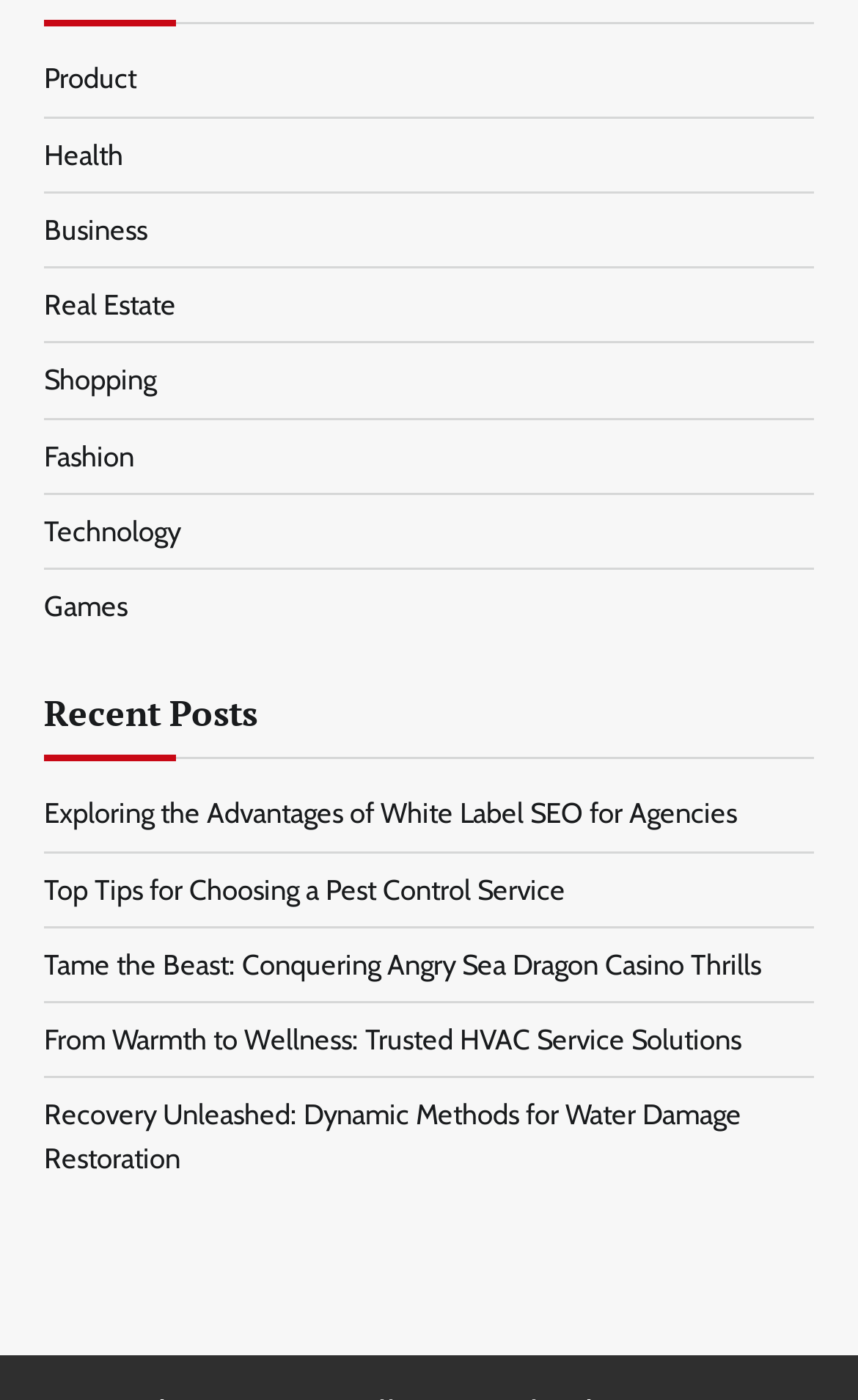Kindly determine the bounding box coordinates for the area that needs to be clicked to execute this instruction: "Click on Product".

[0.051, 0.045, 0.159, 0.068]